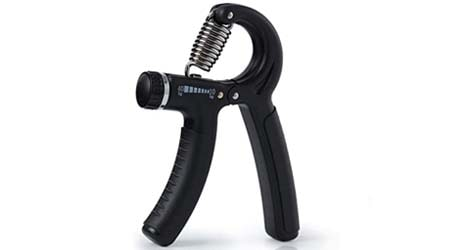Is the grip strengthener suitable for beginners?
Please provide a comprehensive answer based on the visual information in the image.

The caption states that the grip strengthener is suitable for various training levels, and it allows users to adjust the tension from 10 kg to 40 kg. This range of tension suggests that it can be used by individuals with different levels of grip strength, including beginners who may require a lower tension.